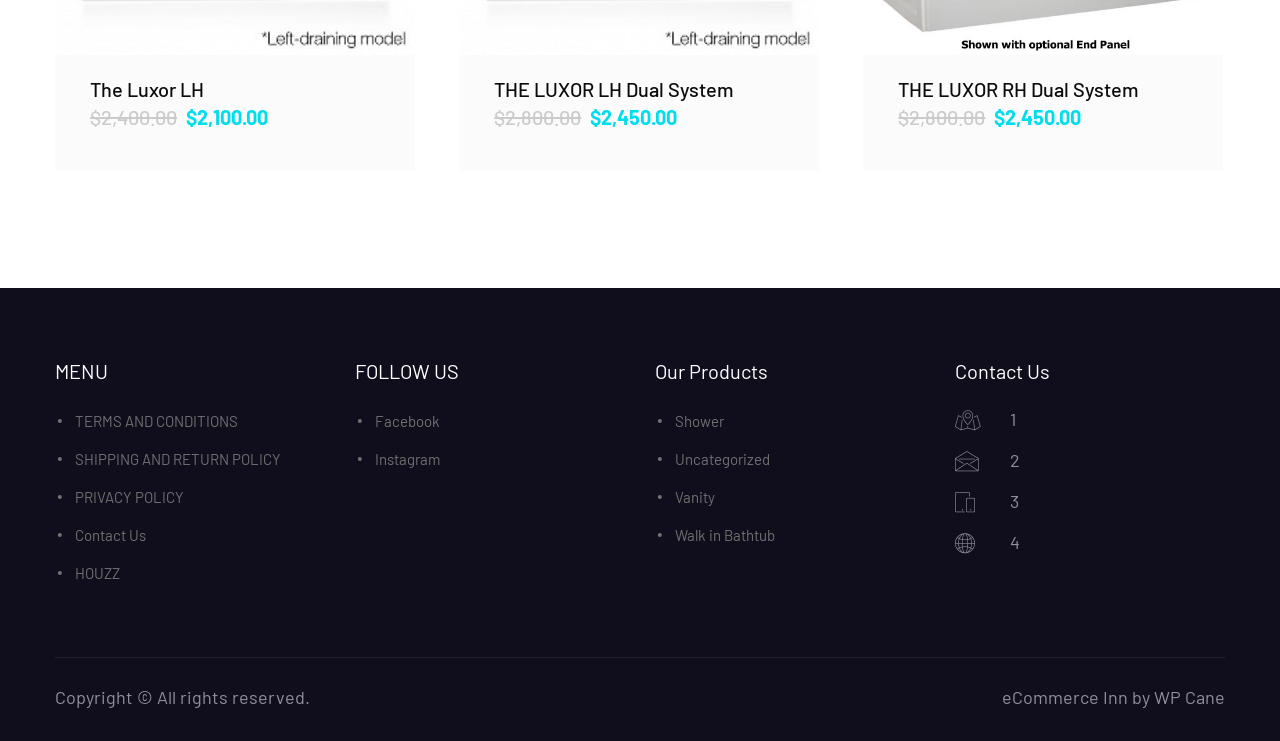Please answer the following question using a single word or phrase: What is the copyright information at the bottom of the page?

Copyright © All rights reserved.